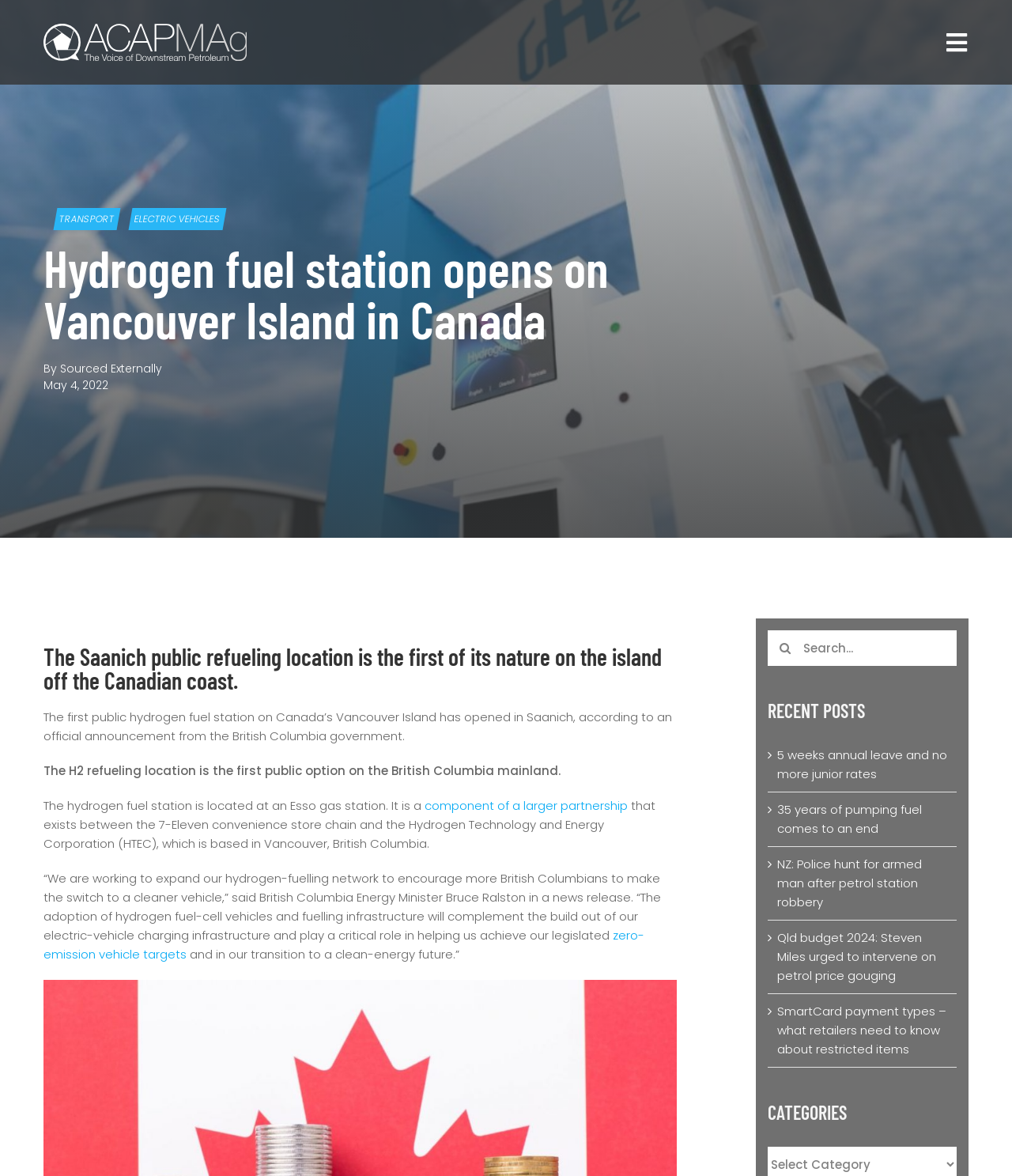Please provide the bounding box coordinates for the element that needs to be clicked to perform the following instruction: "Go to the top of the page". The coordinates should be given as four float numbers between 0 and 1, i.e., [left, top, right, bottom].

[0.904, 0.837, 0.941, 0.861]